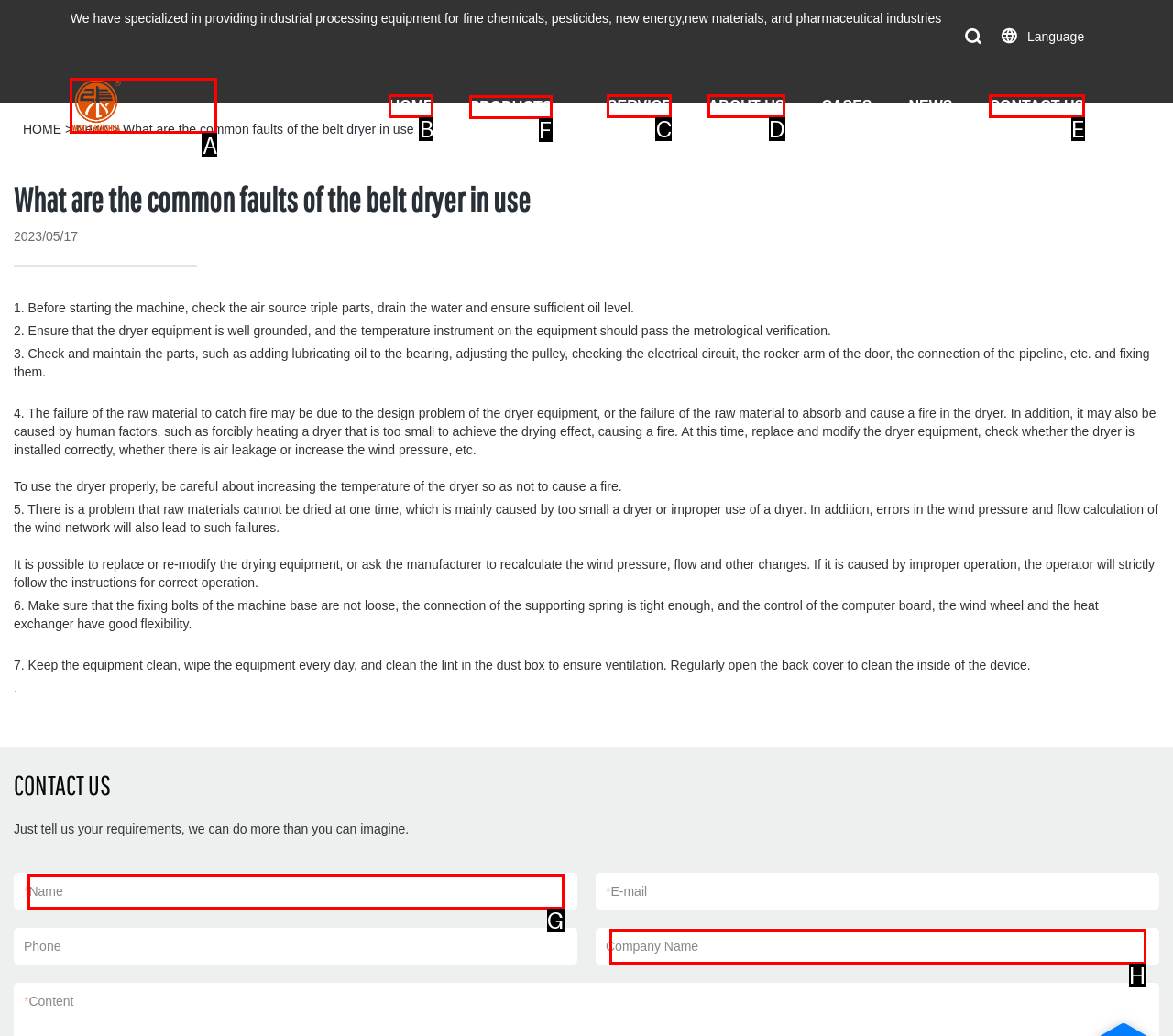Tell me which one HTML element I should click to complete the following task: Click the 'Zhanghua' link Answer with the option's letter from the given choices directly.

A